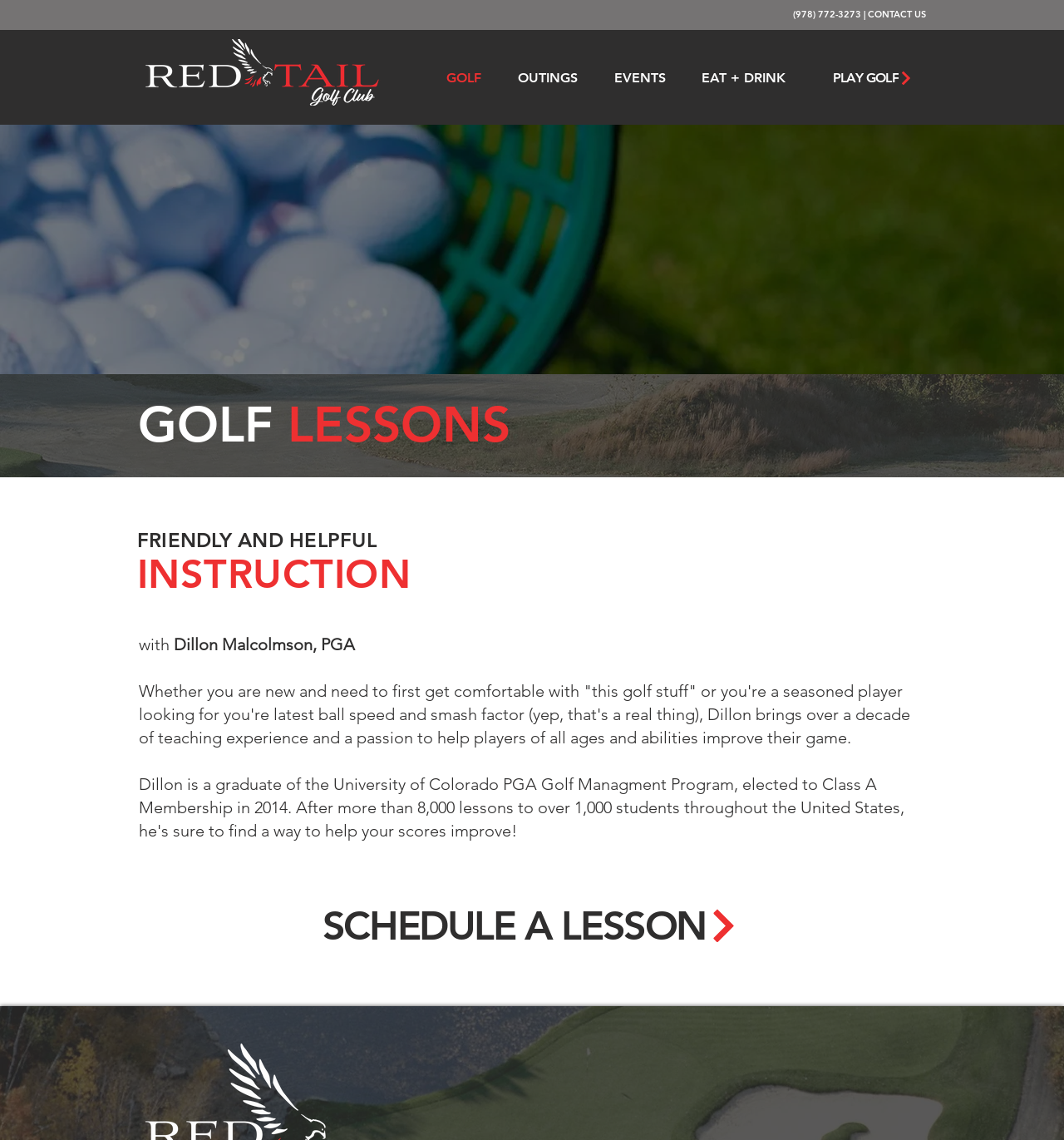Produce an elaborate caption capturing the essence of the webpage.

The webpage is about the Red Tail Golf Club, specifically its "Learn" section. At the top right corner, there are two phone numbers and a "CONTACT US" link. Below them, there is a navigation menu with five links: "GOLF", "OUTINGS", "EVENTS", "EAT + DRINK", and a "Site" dropdown menu. 

On the left side, there is a prominent "PLAY GOLF" link. The main content area is divided into two sections. The top section features two large images, one below the other. The first image takes up about a quarter of the page, and the second image takes up about a tenth of the page.

Below the images, there are two headings: "GOLF LESSONS" and "FRIENDLY AND HELPFUL INSTRUCTION". Following these headings, there is a paragraph of text that describes the golf lessons provided by Dillon Malcolmson, PGA. The text explains that Dillon has over a decade of teaching experience and is passionate about helping players of all ages and abilities improve their game. 

At the bottom of the page, there is a "SCHEDULE A LESSON" link.